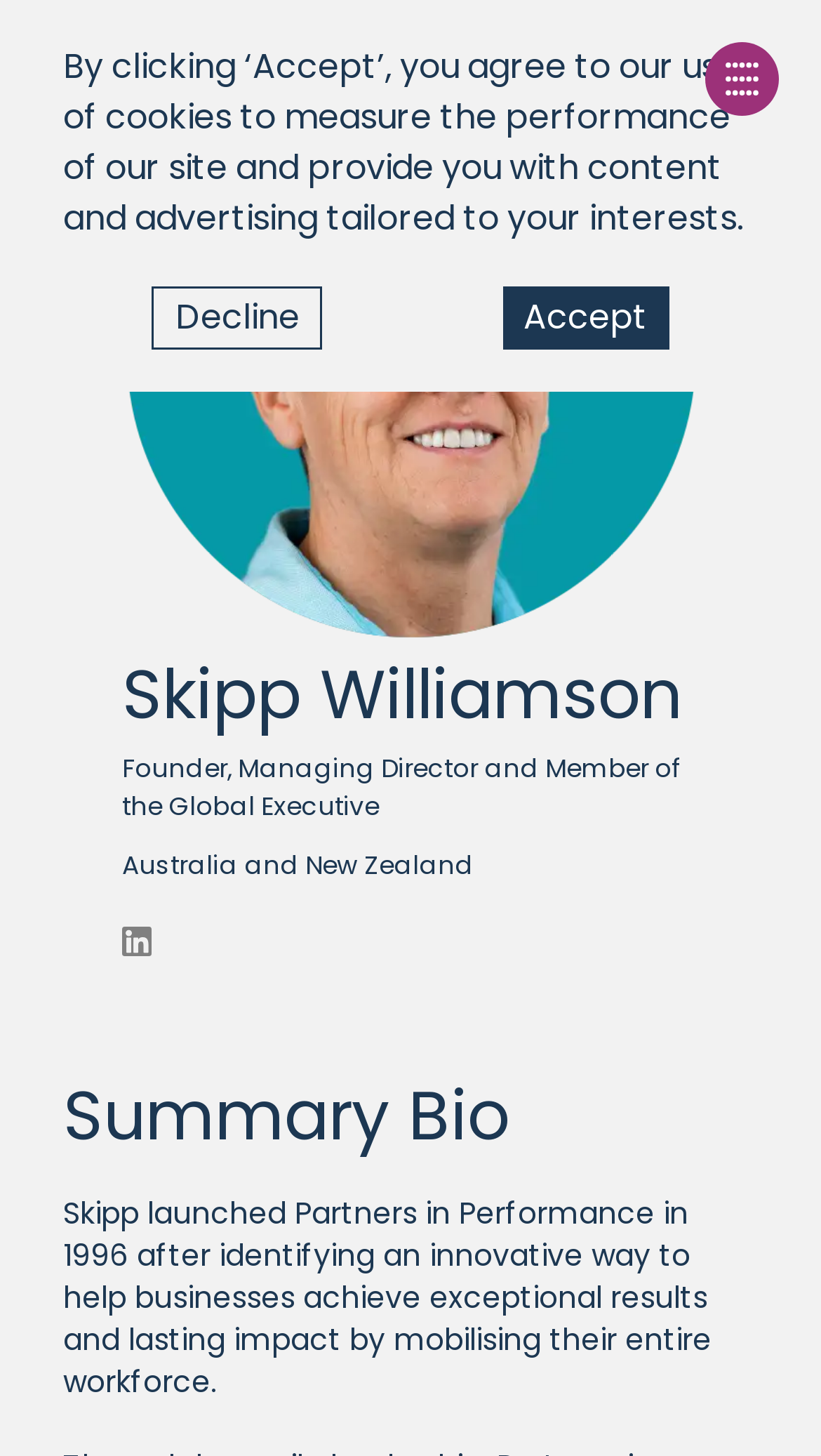Give a short answer using one word or phrase for the question:
What is the purpose of Partners in Performance?

Help businesses achieve exceptional results